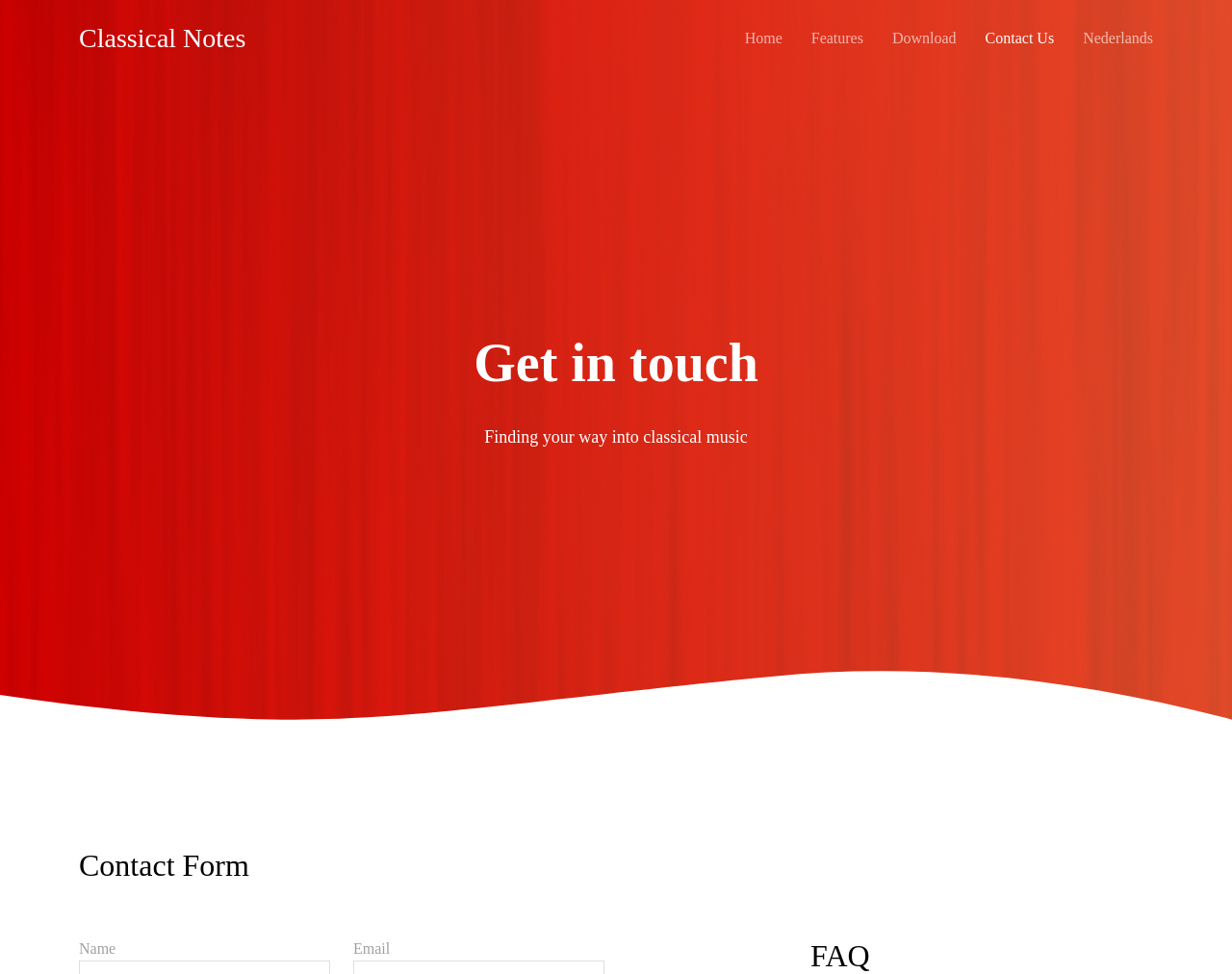What is the purpose of the form on this webpage?
Examine the image and provide an in-depth answer to the question.

The heading 'Contact Form' and the static text 'Name' suggest that the form on this webpage is for users to contact the website or its administrators, possibly to provide feedback or ask questions.